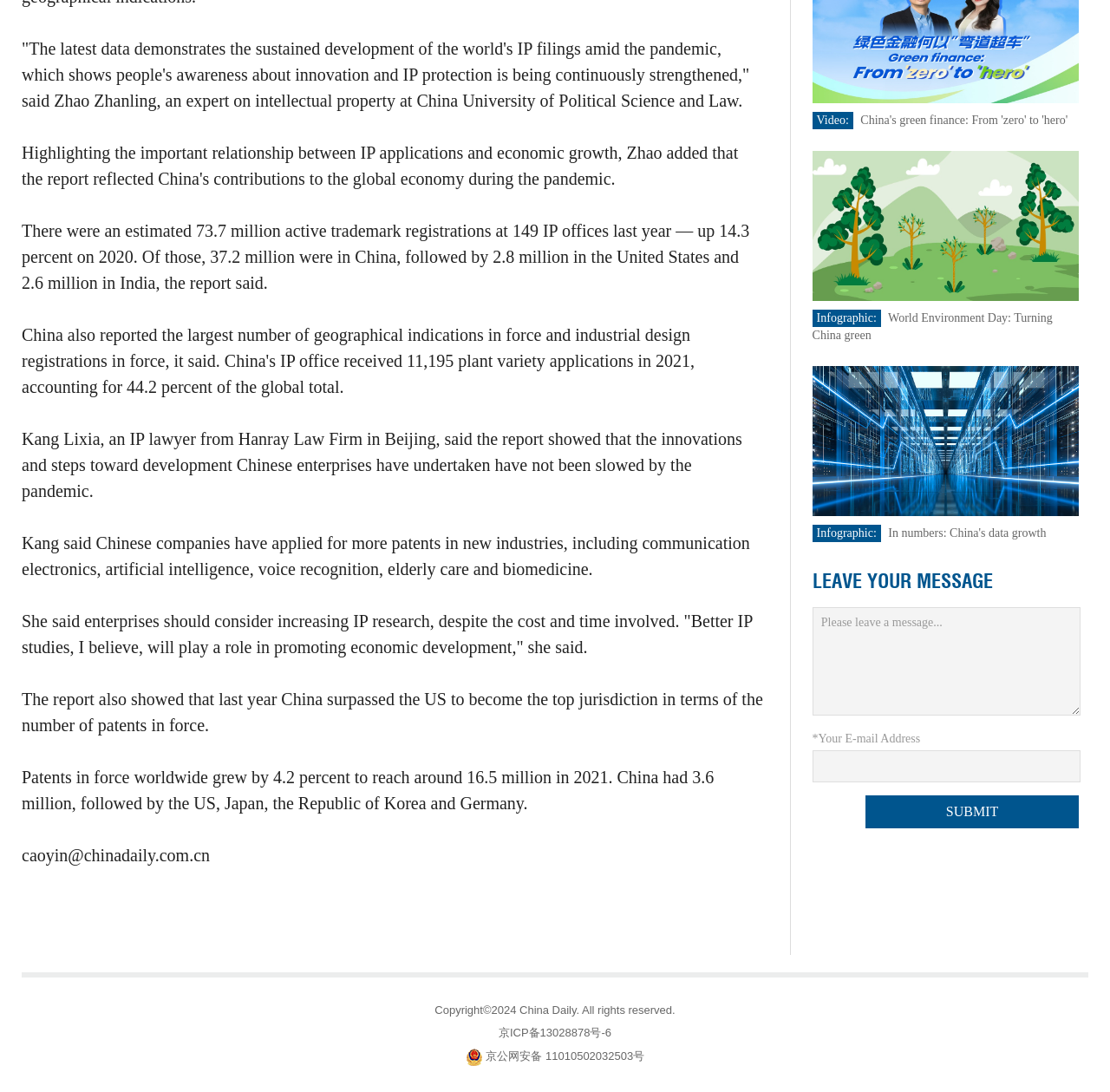Please examine the image and provide a detailed answer to the question: What is the jurisdiction with the most patents in force?

The answer can be found in the static text element with the OCR text 'The report also showed that last year China surpassed the US to become the top jurisdiction in terms of the number of patents in force.'.